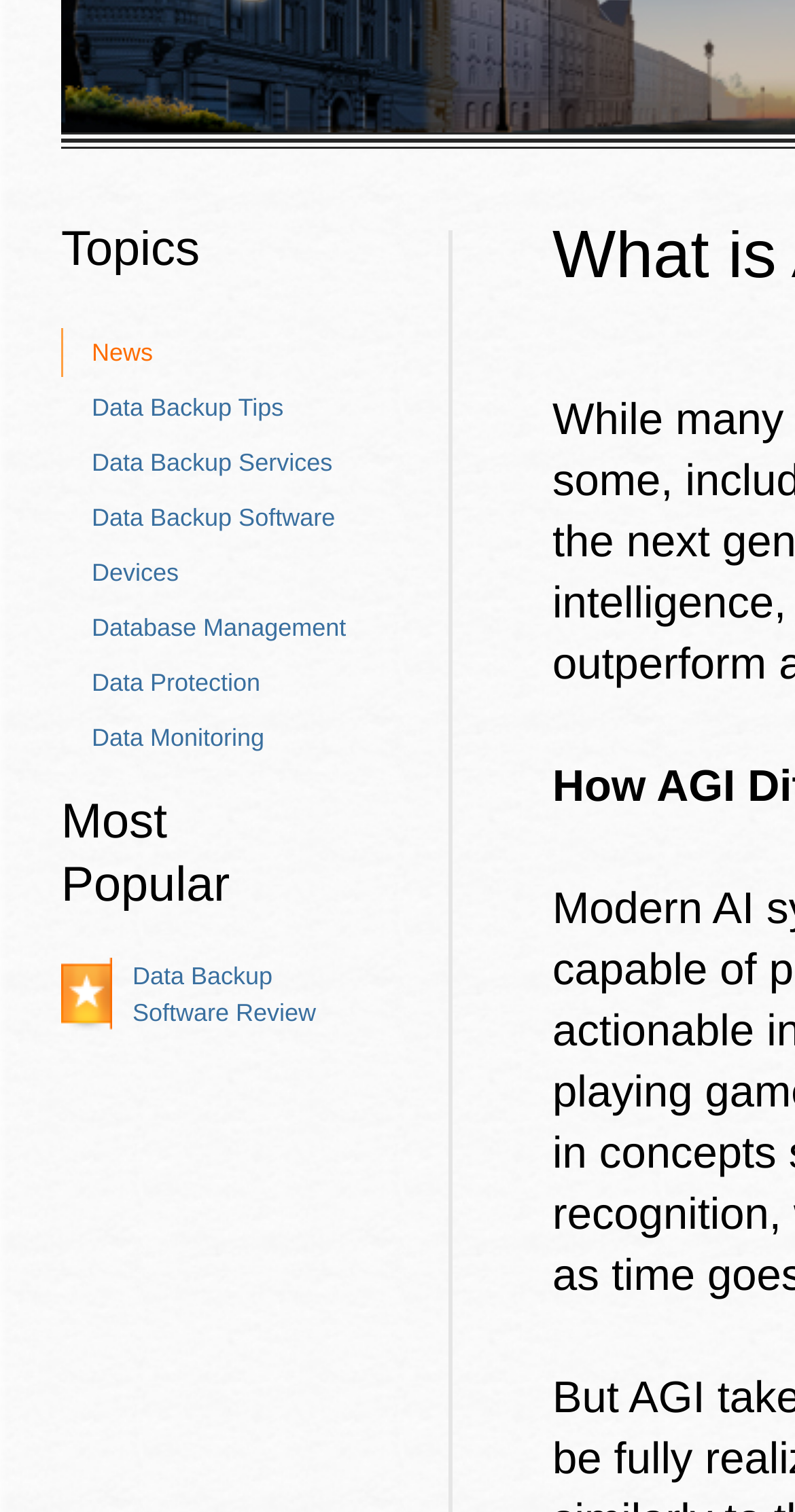Provide the bounding box coordinates for the UI element described in this sentence: "Data Backup Services". The coordinates should be four float values between 0 and 1, i.e., [left, top, right, bottom].

[0.079, 0.29, 0.436, 0.322]